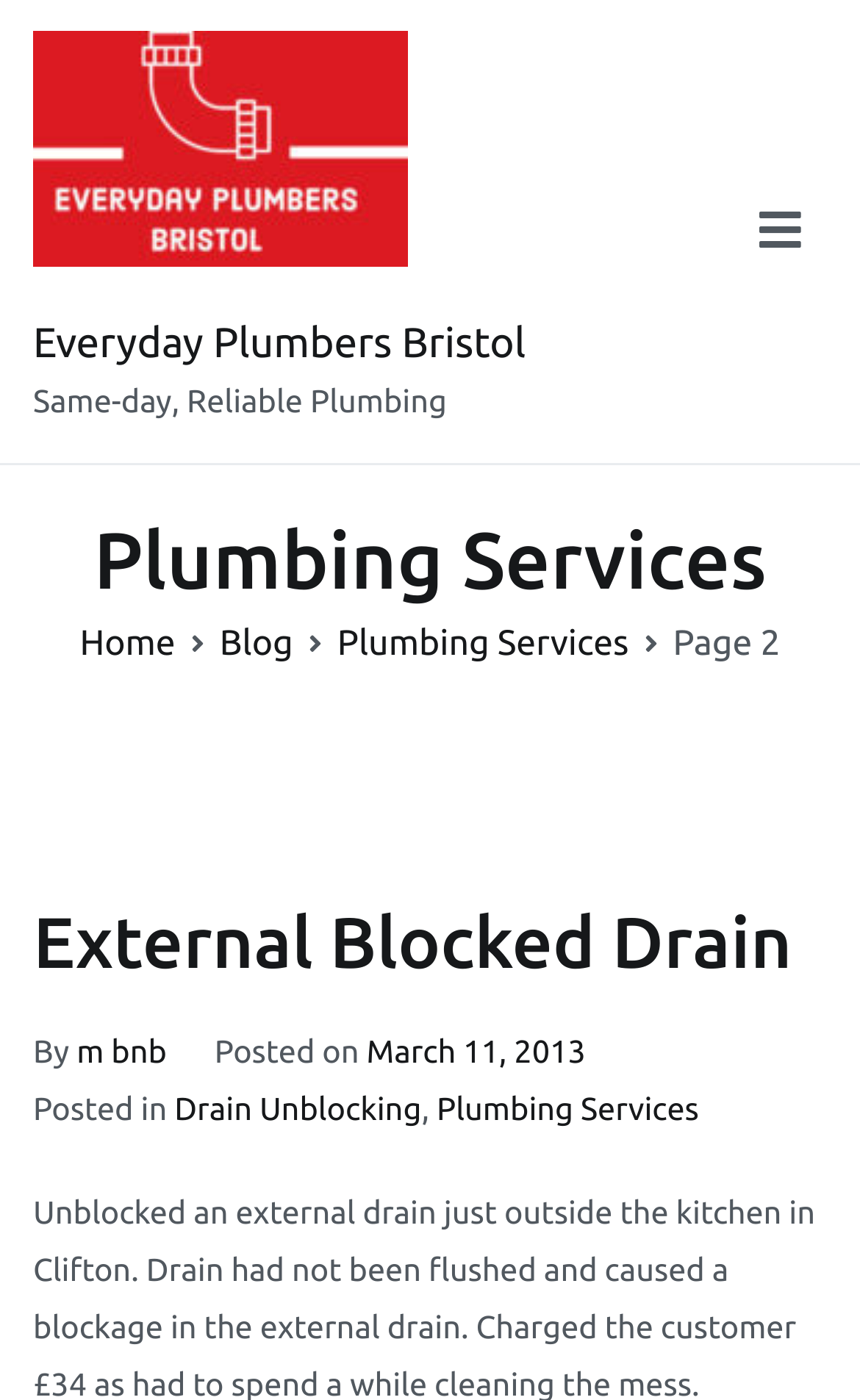Show the bounding box coordinates for the element that needs to be clicked to execute the following instruction: "Click on the 'External Blocked Drain' link". Provide the coordinates in the form of four float numbers between 0 and 1, i.e., [left, top, right, bottom].

[0.038, 0.645, 0.921, 0.702]